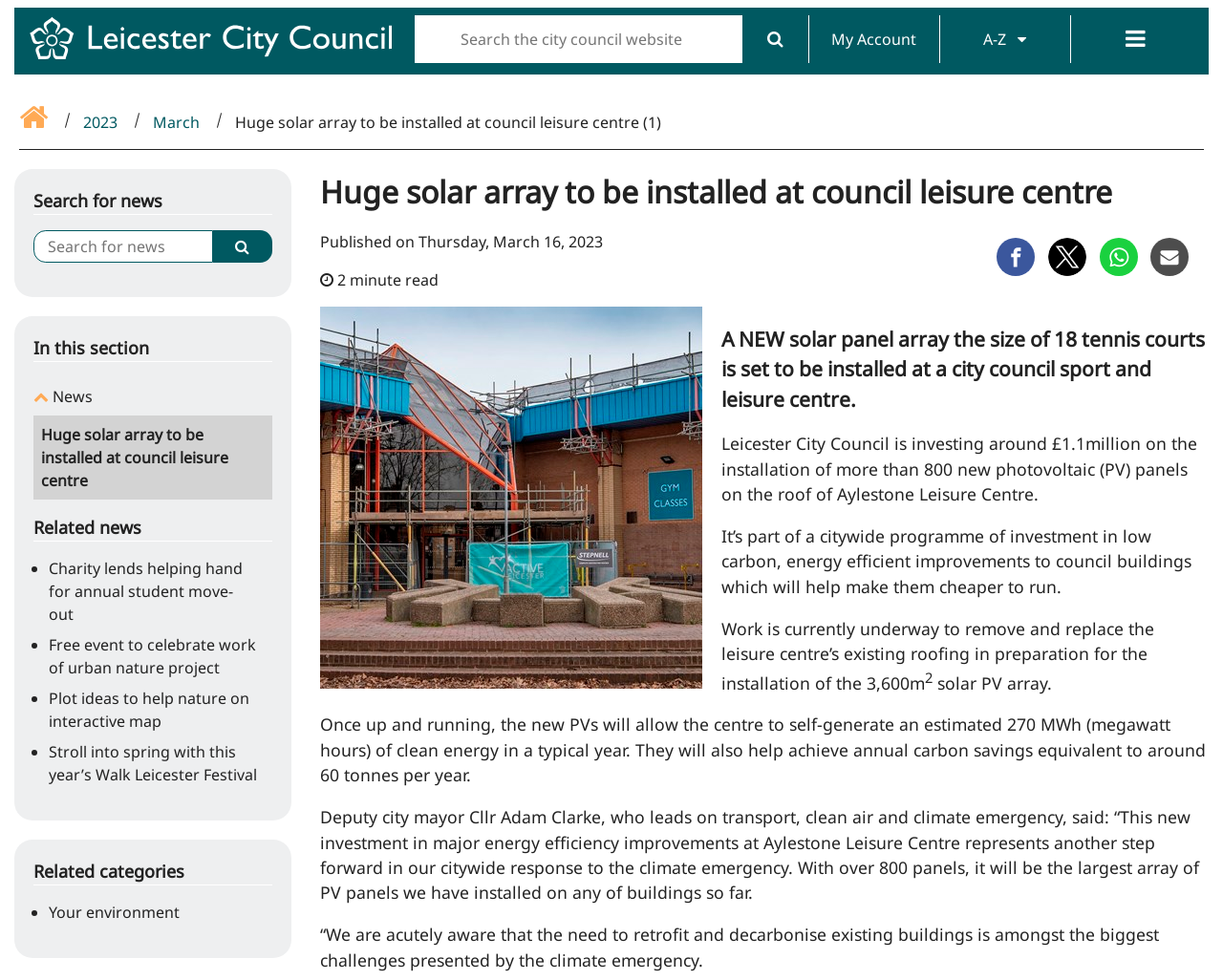Calculate the bounding box coordinates for the UI element based on the following description: "My Account". Ensure the coordinates are four float numbers between 0 and 1, i.e., [left, top, right, bottom].

[0.661, 0.016, 0.768, 0.064]